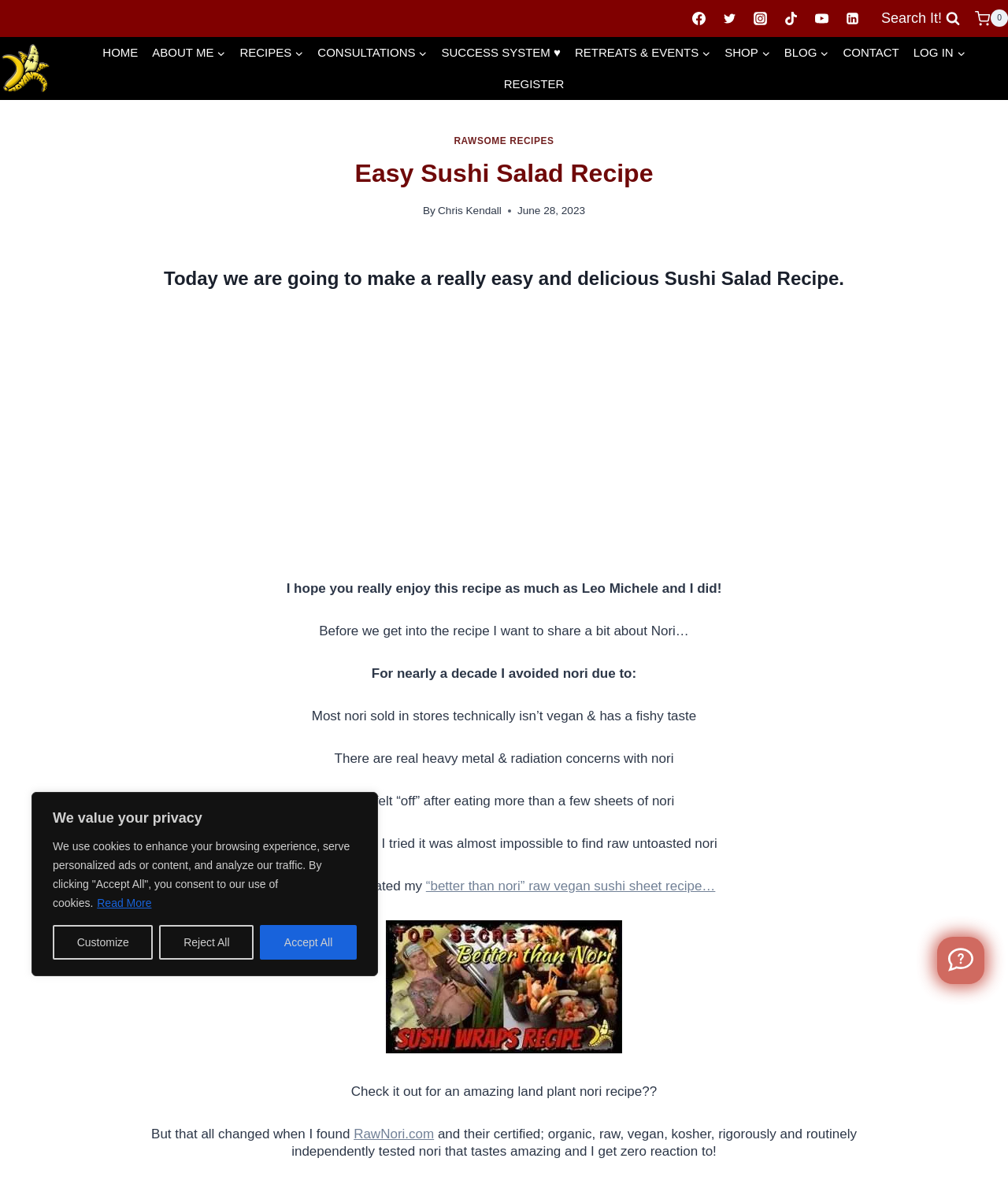Can you extract the primary headline text from the webpage?

Easy Sushi Salad Recipe